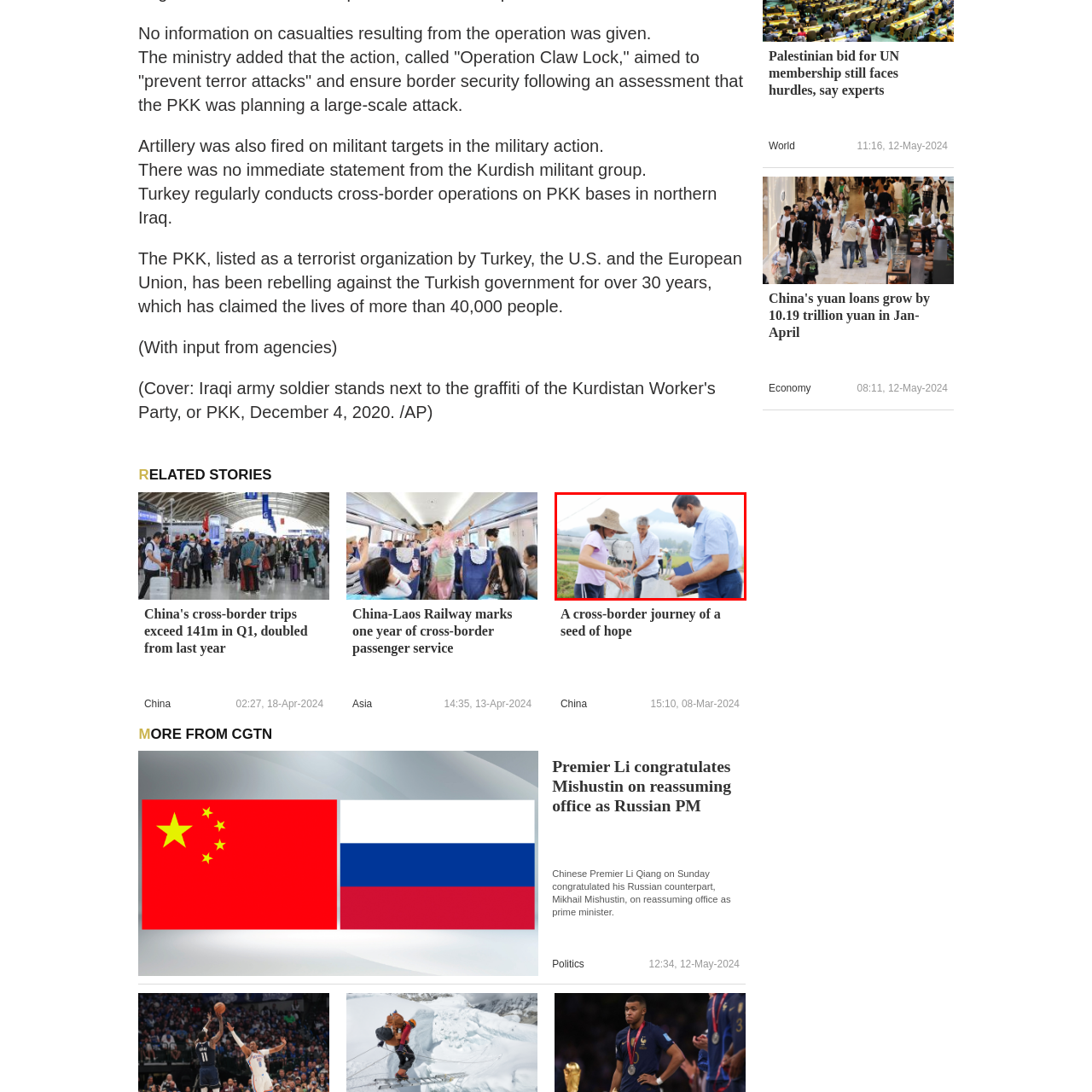Give an in-depth explanation of the image captured within the red boundary.

In a picturesque rural setting, three individuals engage in an agricultural activity. A woman, donning a wide-brimmed hat and a casual pink shirt, focuses intently on her task as she examines materials in her hands. Beside her, a middle-aged man in a light-colored shirt is also involved in the work, showcasing collaboration in field operations. A third individual, dressed in a blue shirt, appears to be taking notes or observing closely, emphasizing the community’s commitment to agricultural development. The backdrop reveals lush greenery and distant hills, highlighting the tranquil yet industrious atmosphere of rural life, reflecting initiatives focused on sustainable farming practices and cross-border agricultural endeavors.